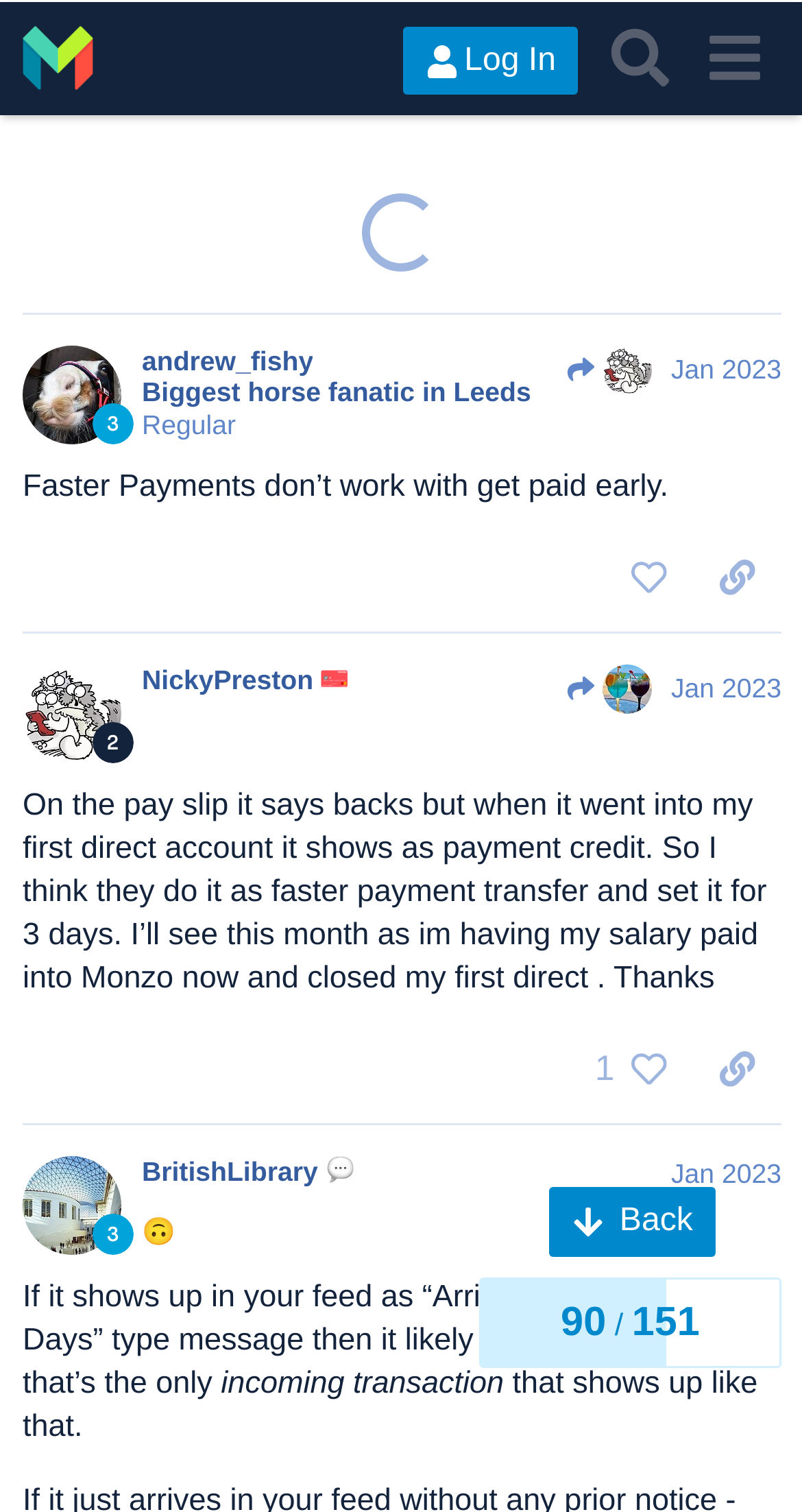Find the bounding box coordinates for the UI element whose description is: "davidwalton". The coordinates should be four float numbers between 0 and 1, in the format [left, top, right, bottom].

[0.177, 0.098, 0.37, 0.119]